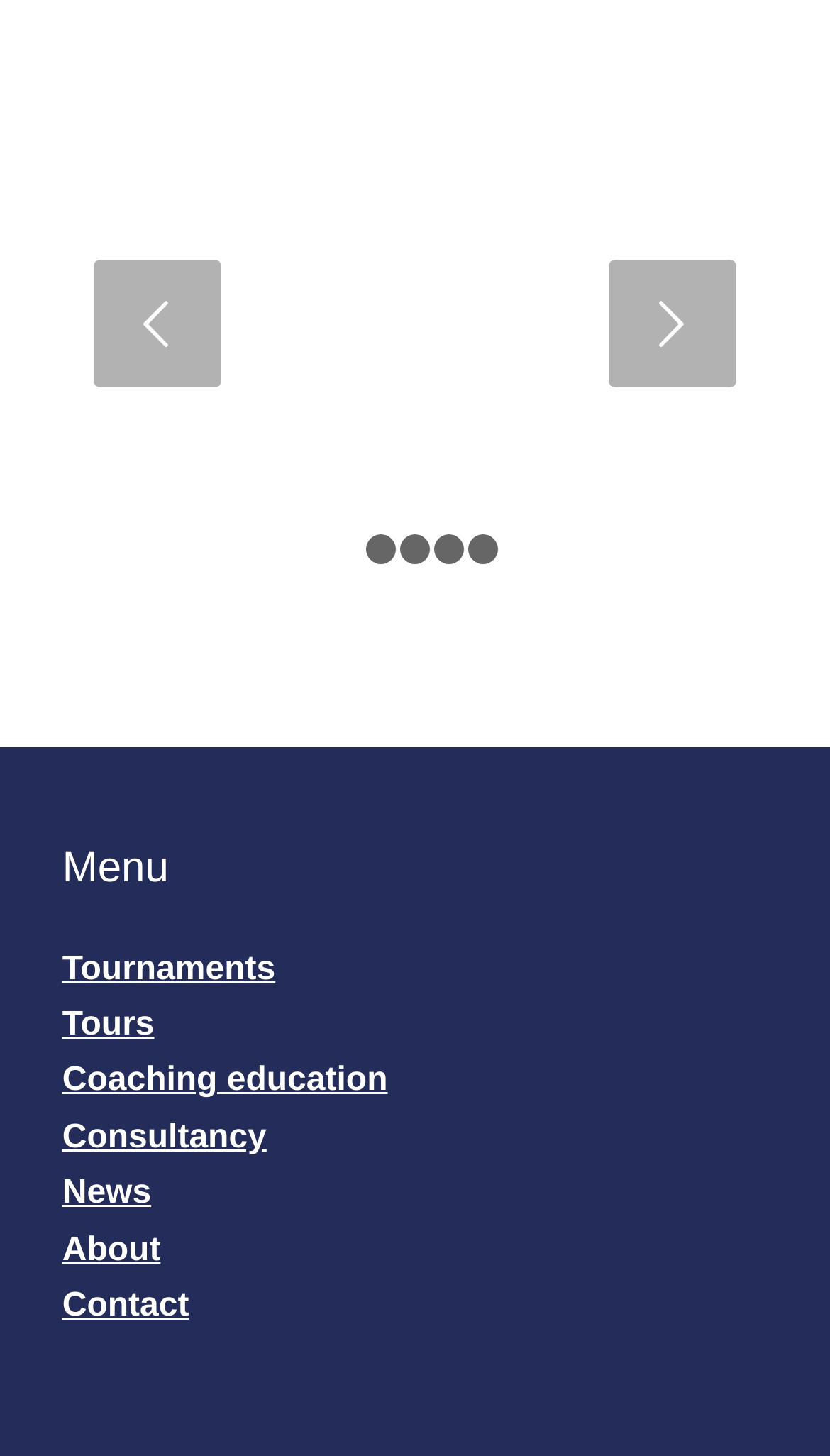How many numbered links are there?
Using the details from the image, give an elaborate explanation to answer the question.

I counted the number of links with numbers, which are '1', '2', '3', '4', and '5'. There are 5 numbered links in total.